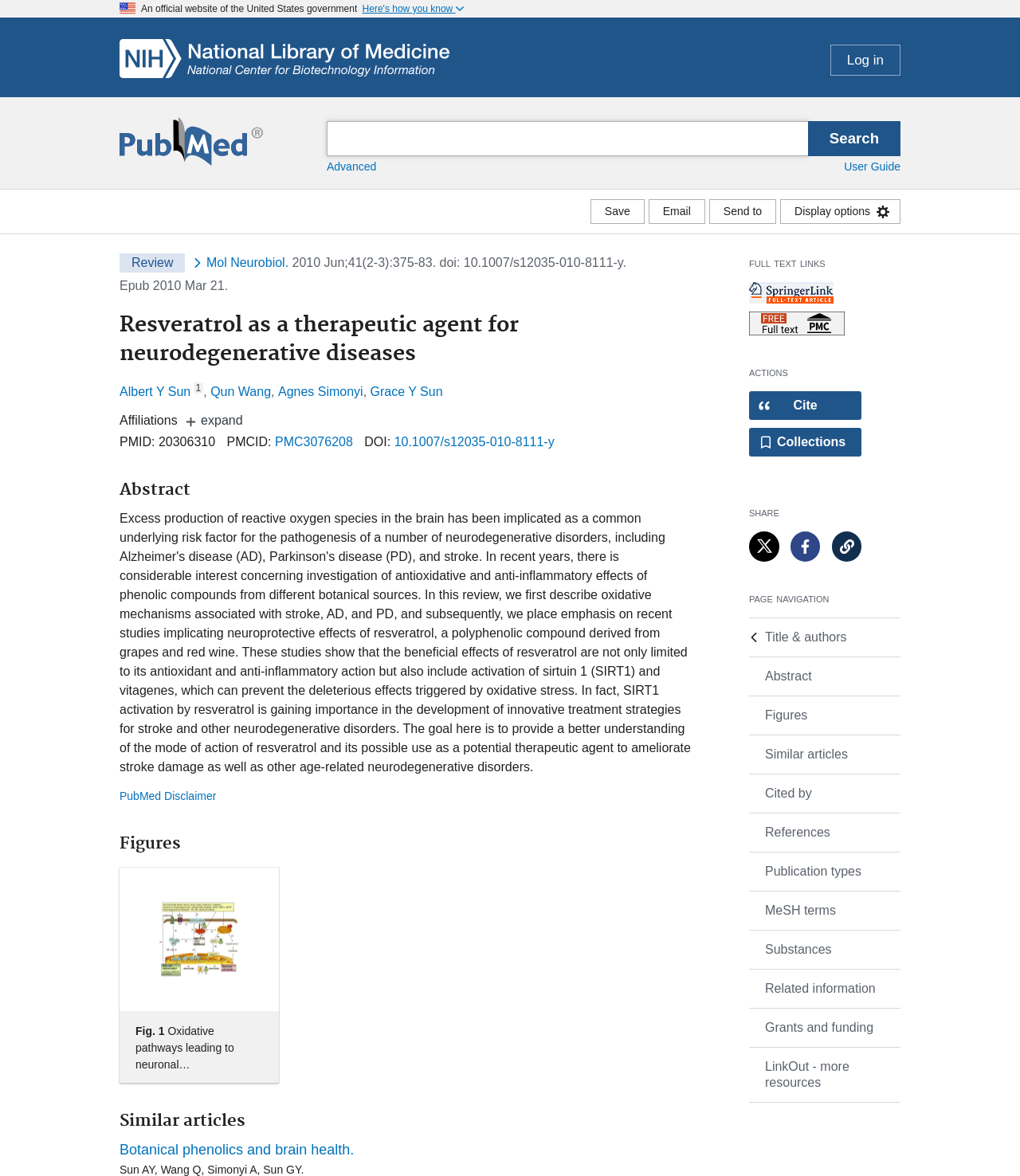Please identify the bounding box coordinates of the clickable element to fulfill the following instruction: "Save the article". The coordinates should be four float numbers between 0 and 1, i.e., [left, top, right, bottom].

[0.579, 0.169, 0.632, 0.19]